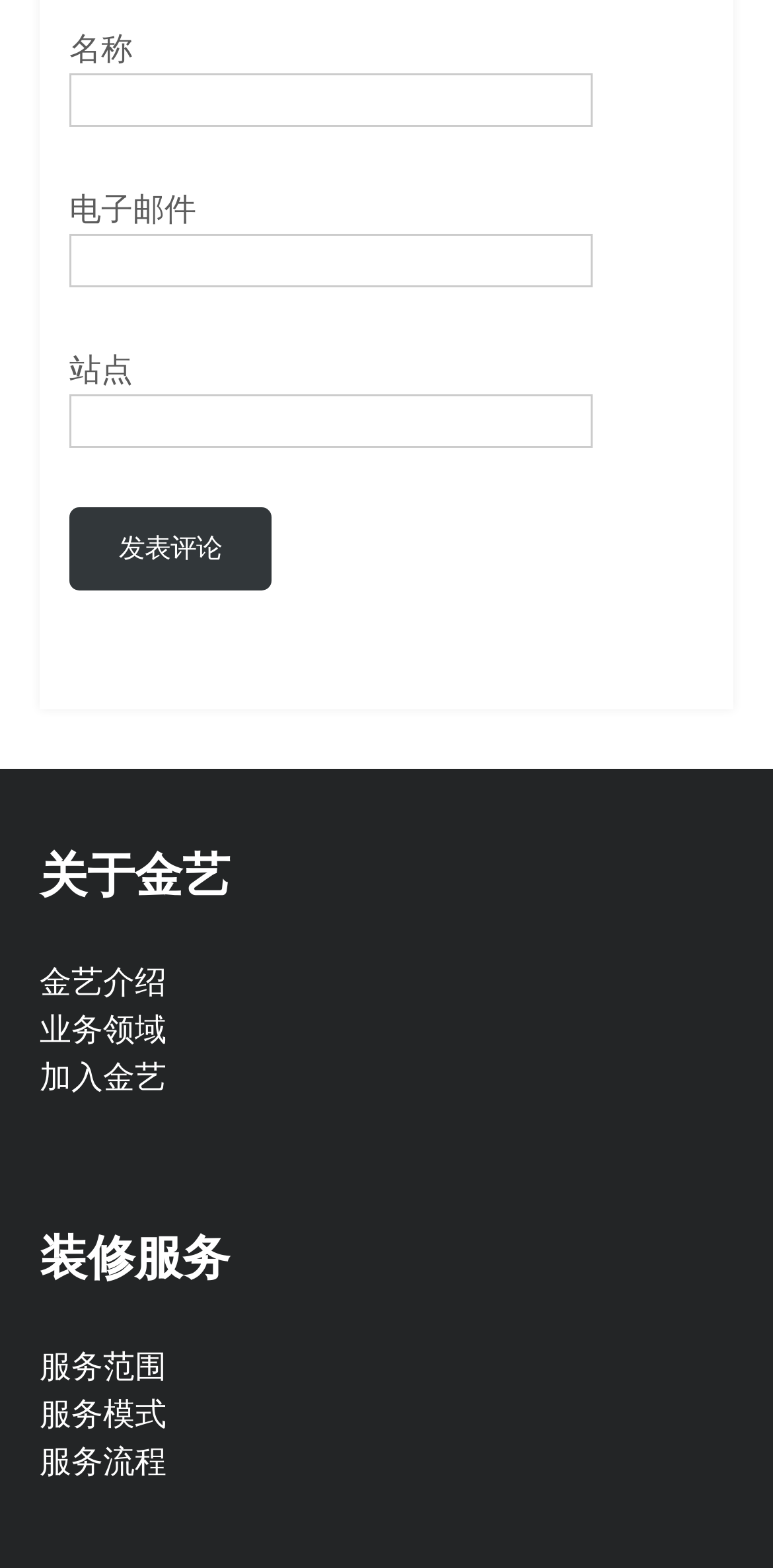Find the bounding box coordinates of the element you need to click on to perform this action: 'Enter your name'. The coordinates should be represented by four float values between 0 and 1, in the format [left, top, right, bottom].

[0.09, 0.047, 0.766, 0.081]